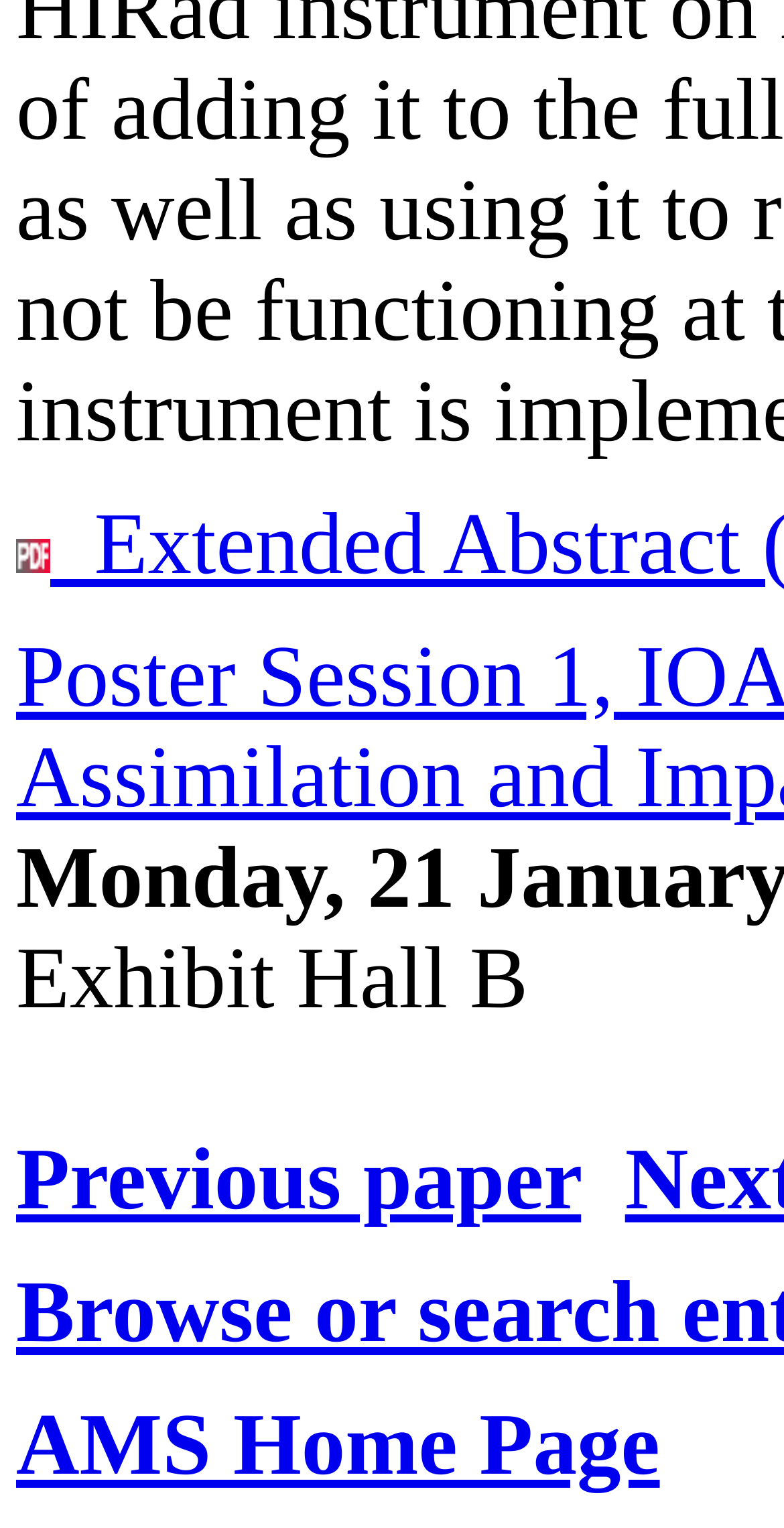Using the description: "AMS Home Page", determine the UI element's bounding box coordinates. Ensure the coordinates are in the format of four float numbers between 0 and 1, i.e., [left, top, right, bottom].

[0.021, 0.914, 0.842, 0.978]